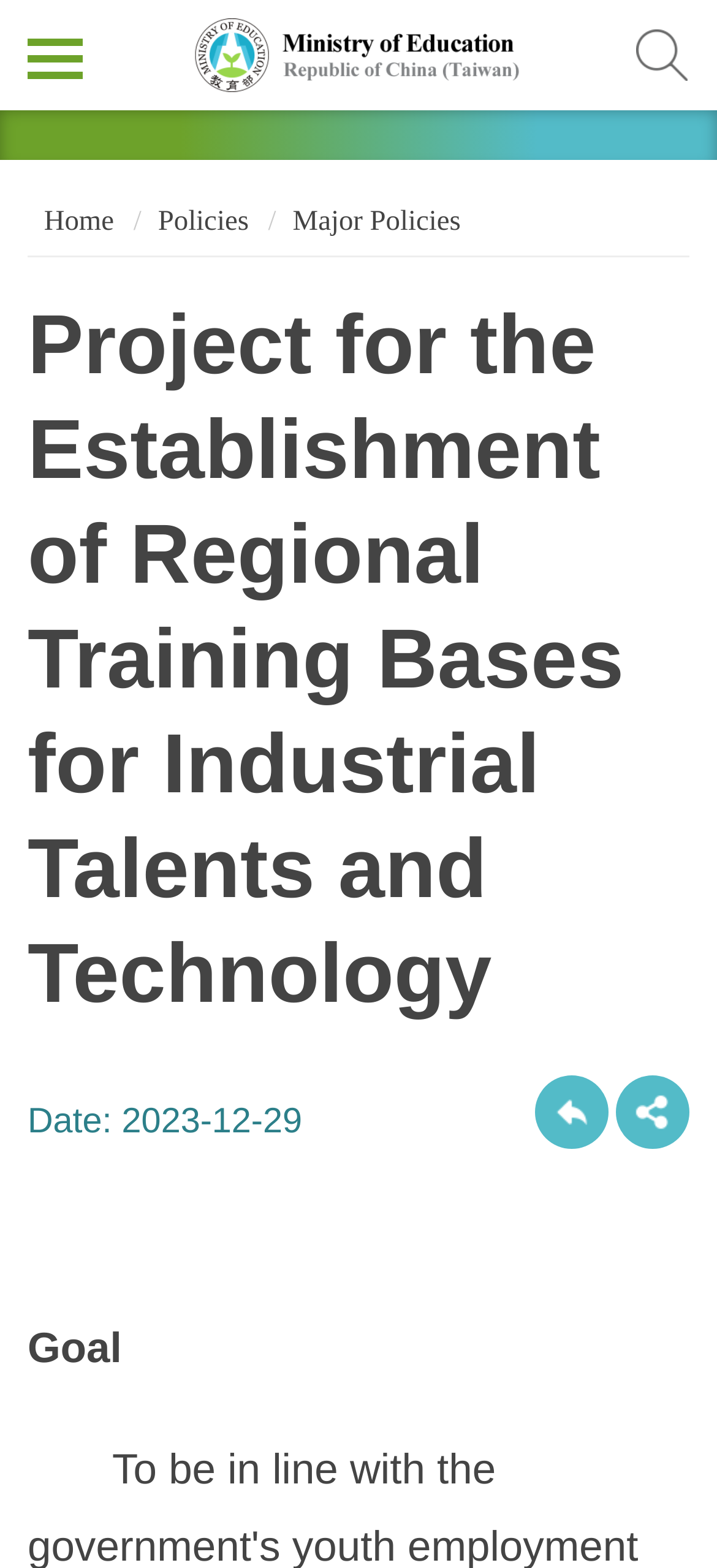Using the element description: "Major Policies", determine the bounding box coordinates for the specified UI element. The coordinates should be four float numbers between 0 and 1, [left, top, right, bottom].

[0.408, 0.131, 0.643, 0.151]